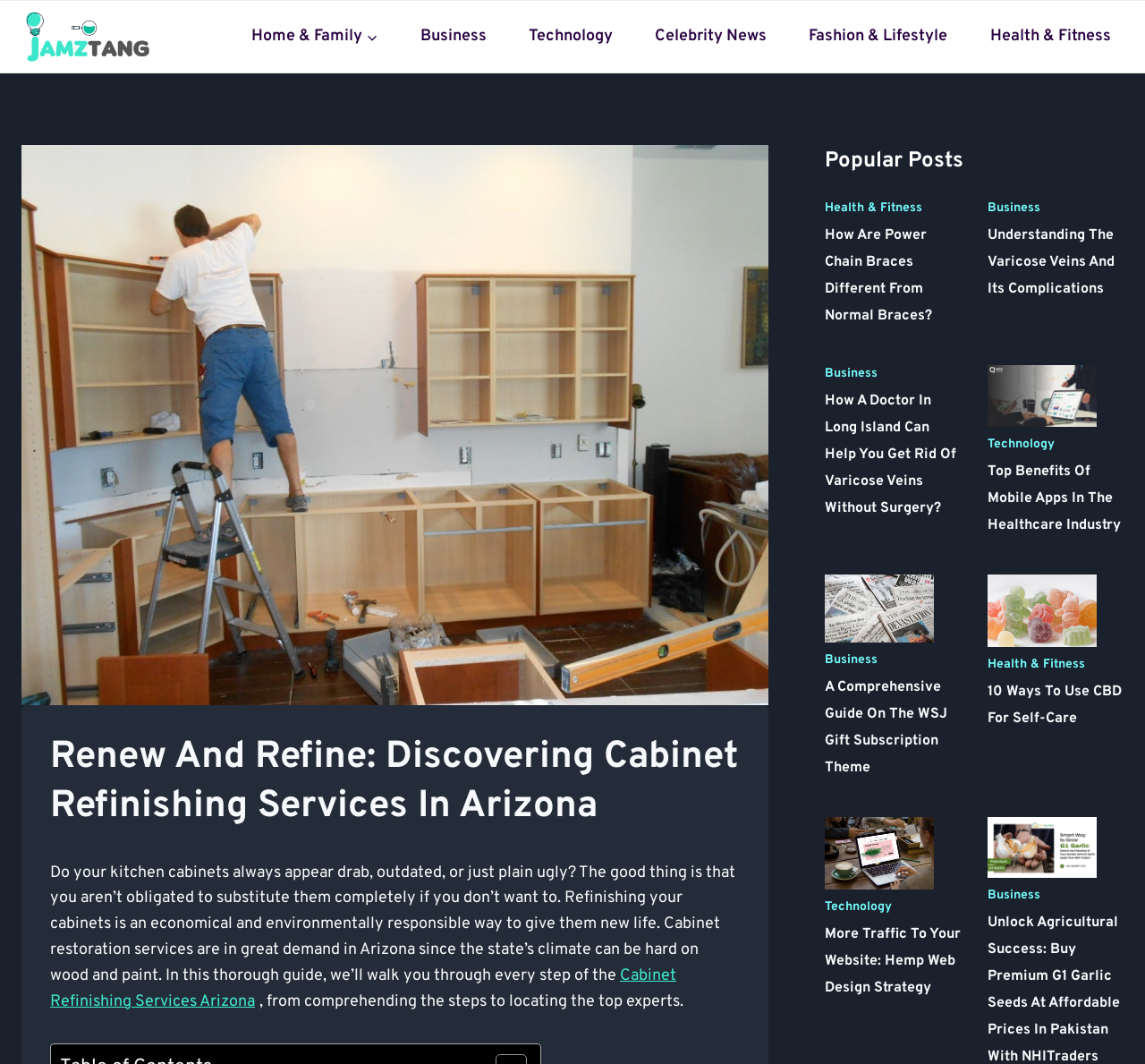Provide the bounding box coordinates of the HTML element this sentence describes: "Cabinet Refinishing Services Arizona". The bounding box coordinates consist of four float numbers between 0 and 1, i.e., [left, top, right, bottom].

[0.044, 0.907, 0.591, 0.951]